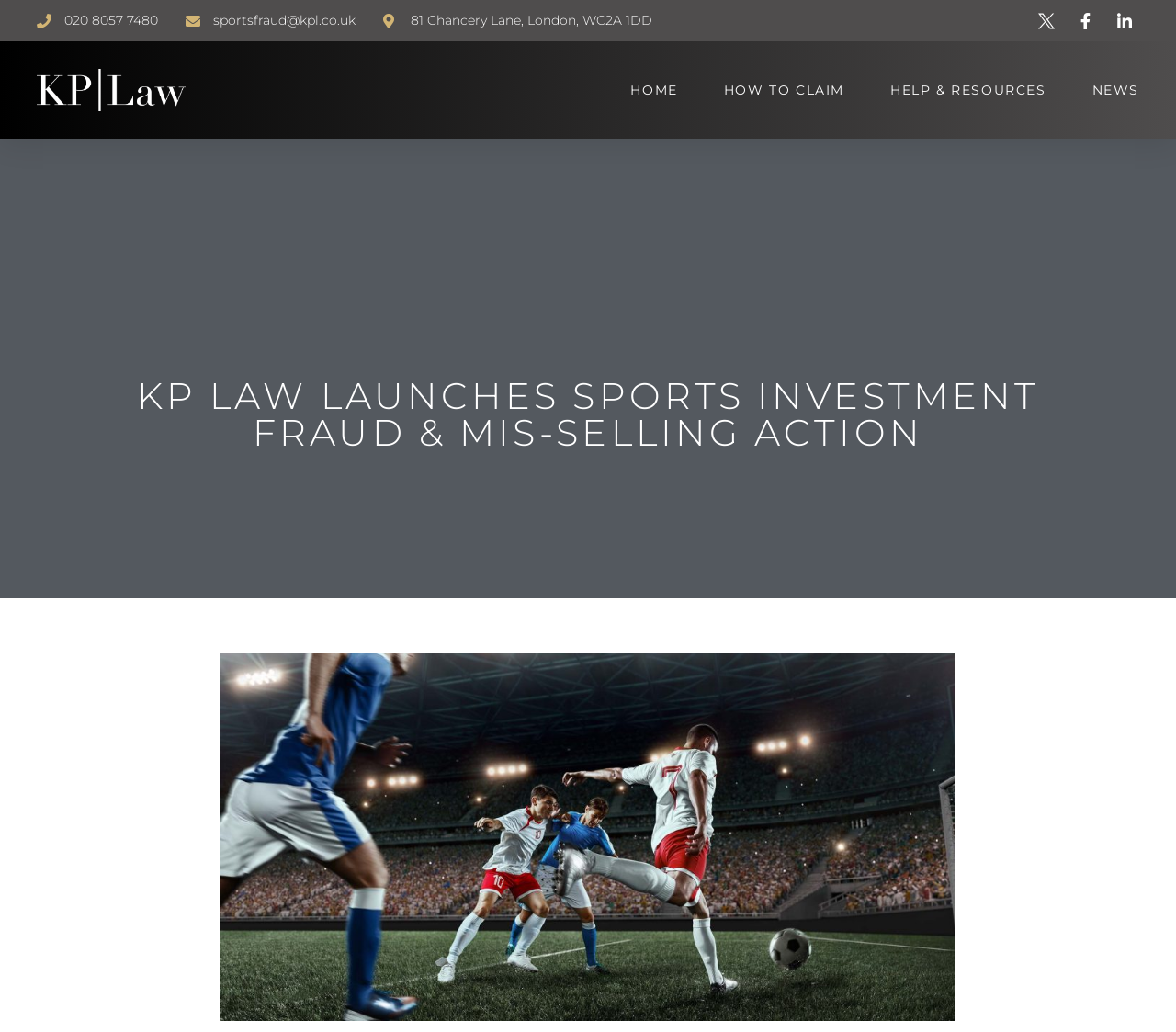How many links are in the top navigation bar?
Using the image as a reference, answer the question in detail.

I counted the number of link elements in the top navigation bar by looking at the elements with y-coordinates around 0.067. I found four links: 'HOME', 'HOW TO CLAIM', 'HELP & RESOURCES', and 'NEWS'.